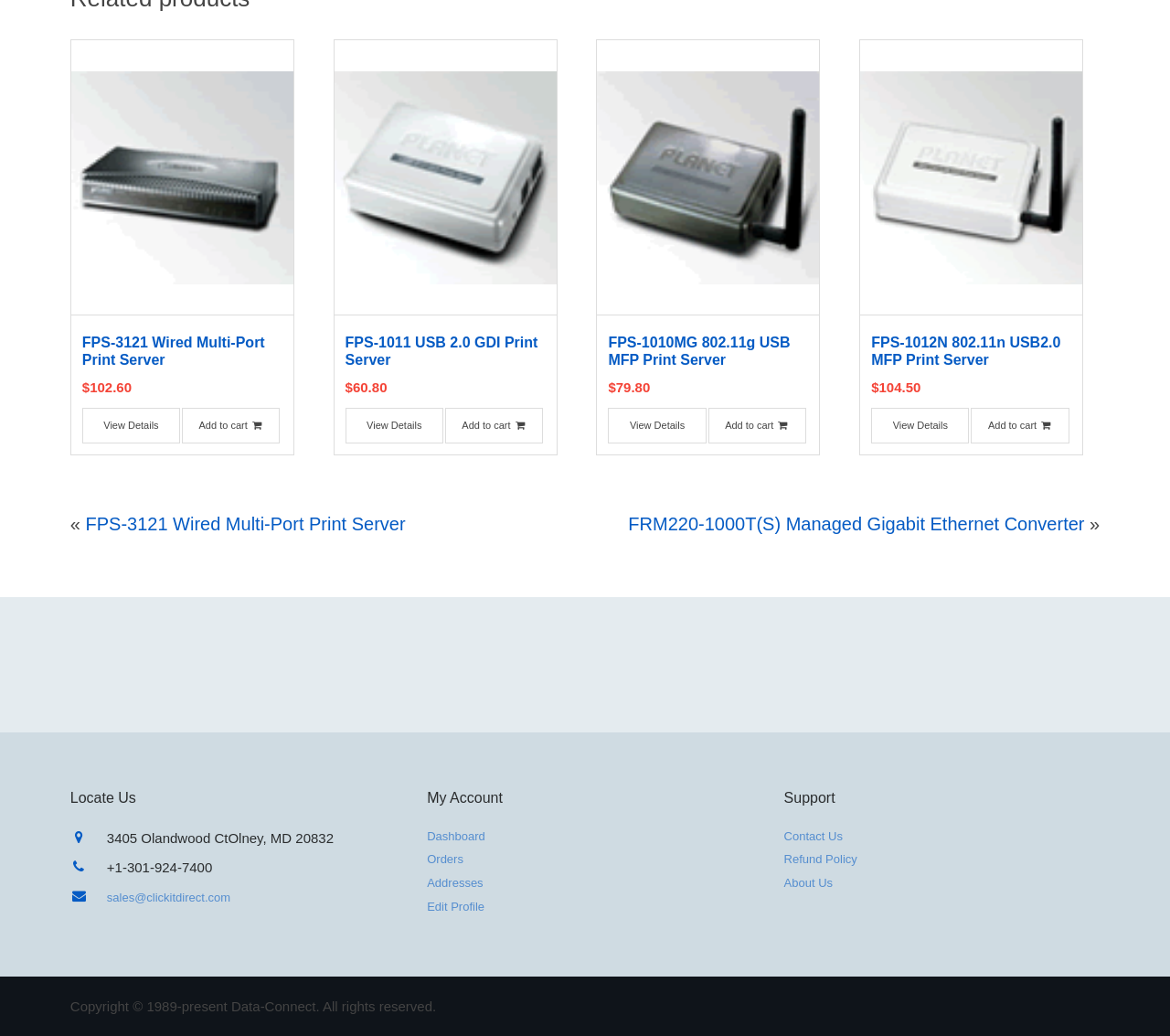What are the options under the 'My Account' section?
Give a one-word or short phrase answer based on the image.

Dashboard, Orders, Addresses, Edit Profile